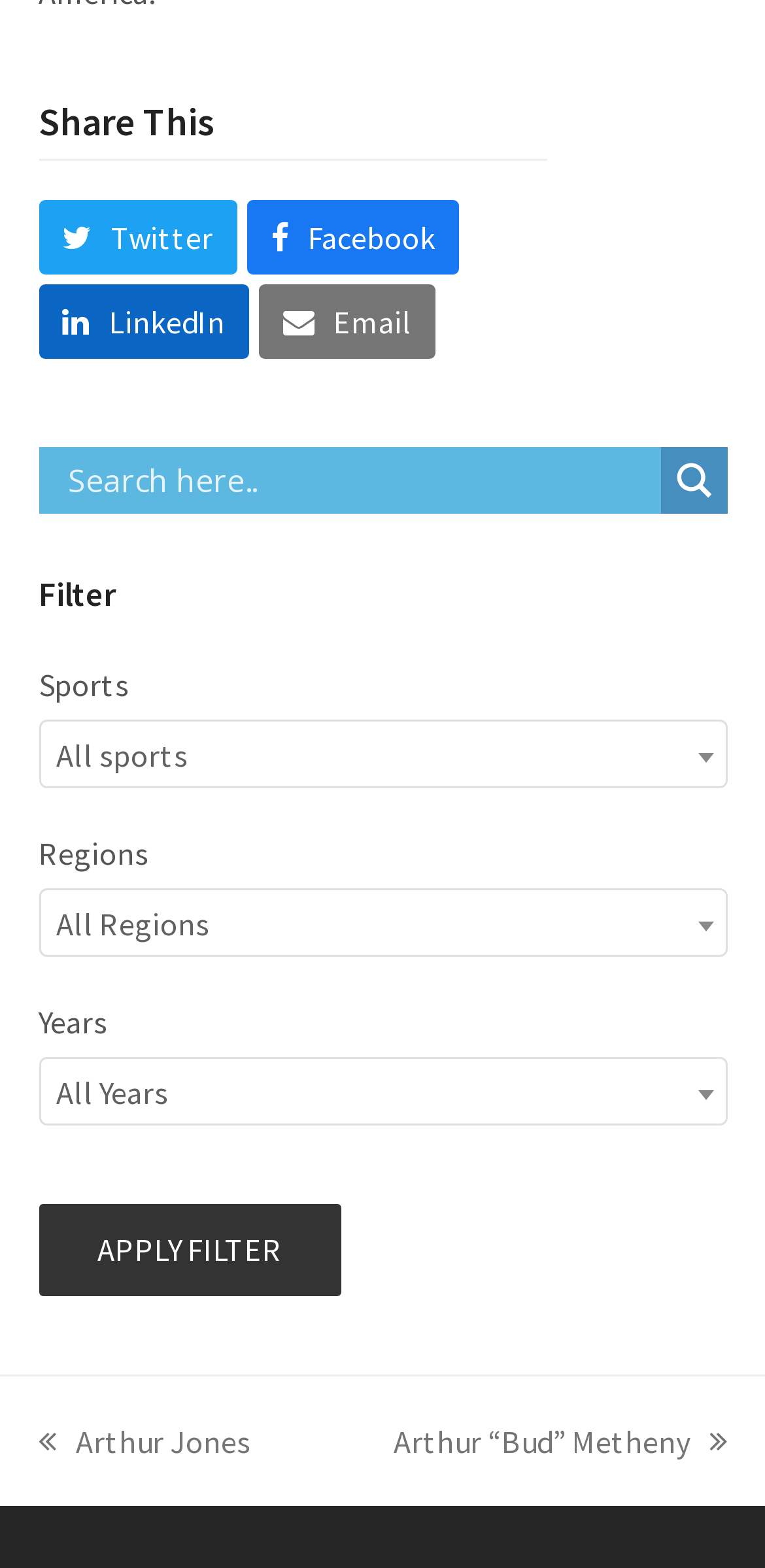Show the bounding box coordinates of the element that should be clicked to complete the task: "Search for something".

[0.088, 0.286, 0.85, 0.327]